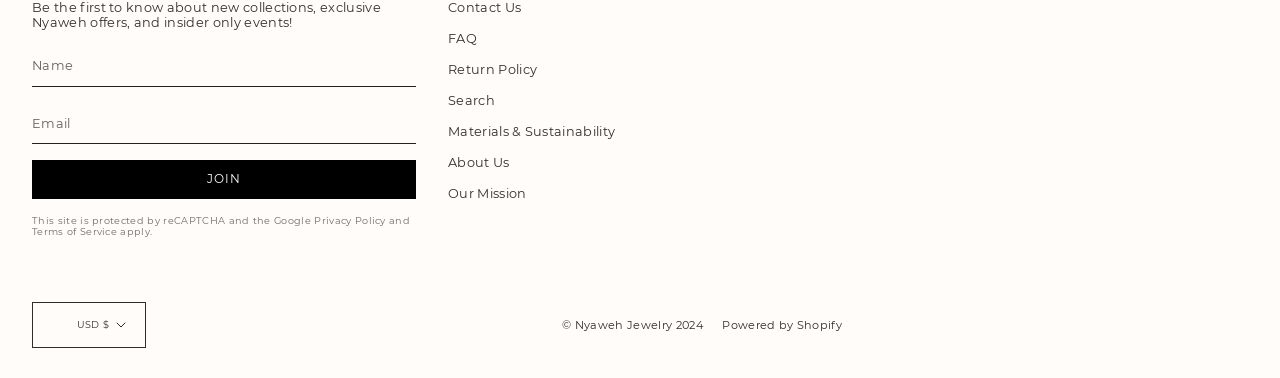Please locate the bounding box coordinates of the region I need to click to follow this instruction: "Enter your name".

[0.025, 0.12, 0.325, 0.23]